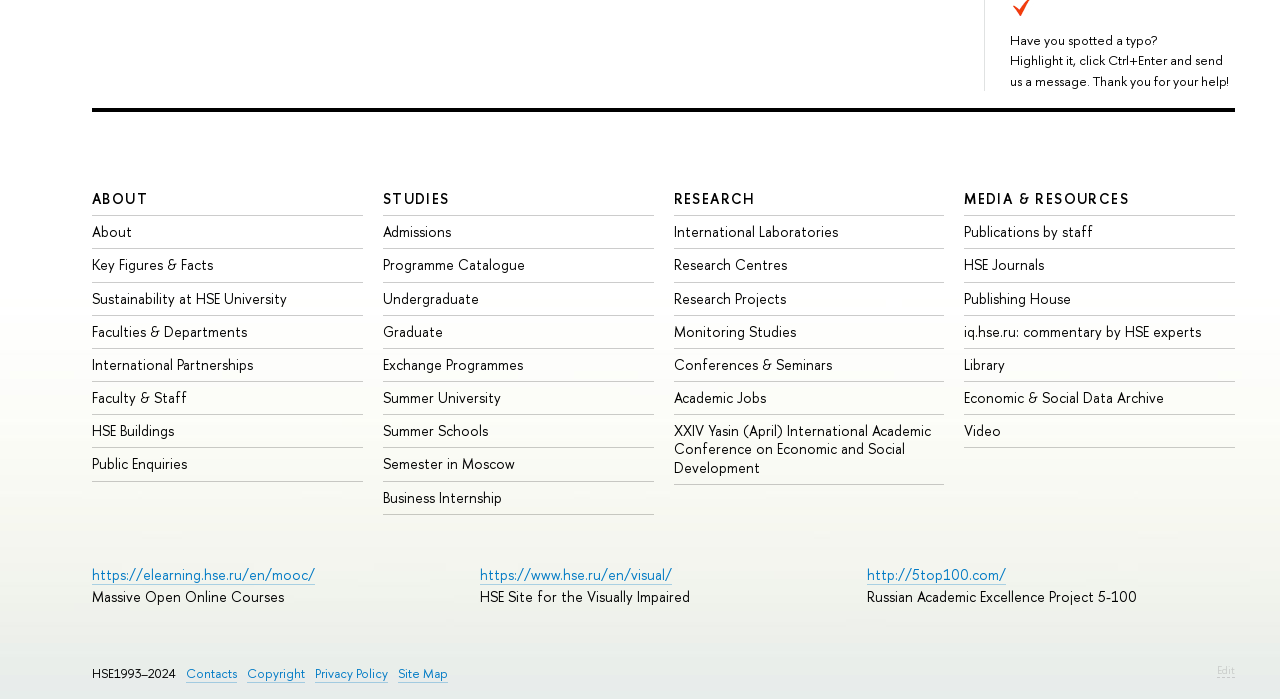Identify the bounding box coordinates of the element to click to follow this instruction: 'Visit HSE Site for the Visually Impaired'. Ensure the coordinates are four float values between 0 and 1, provided as [left, top, right, bottom].

[0.375, 0.808, 0.525, 0.837]